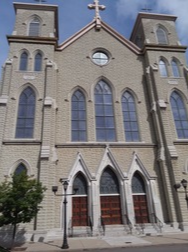Offer an in-depth description of the image shown.

The image depicts the grand facade of Emmanuel Church, located in Dayton, Ohio. This historic structure, established in 1837, showcases stunning architectural details, including tall arched windows framed by intricately designed stonework. The prominent cross at the top and the elegant doors contribute to the church's majestic appearance. Emmanuel Church, recognized as the first Catholic Church in Montgomery County, holds significant cultural and historical value, often referred to as the “Mother Parish” of the region. The building, characterized by its unique features such as two balconies and an expansive vaulted ceiling, reflects the craftsmanship of its time and the rich heritage of the local Catholic community. Surrounding the church are lampposts and greenery, providing a serene environment that enhances the beauty of this architectural gem.